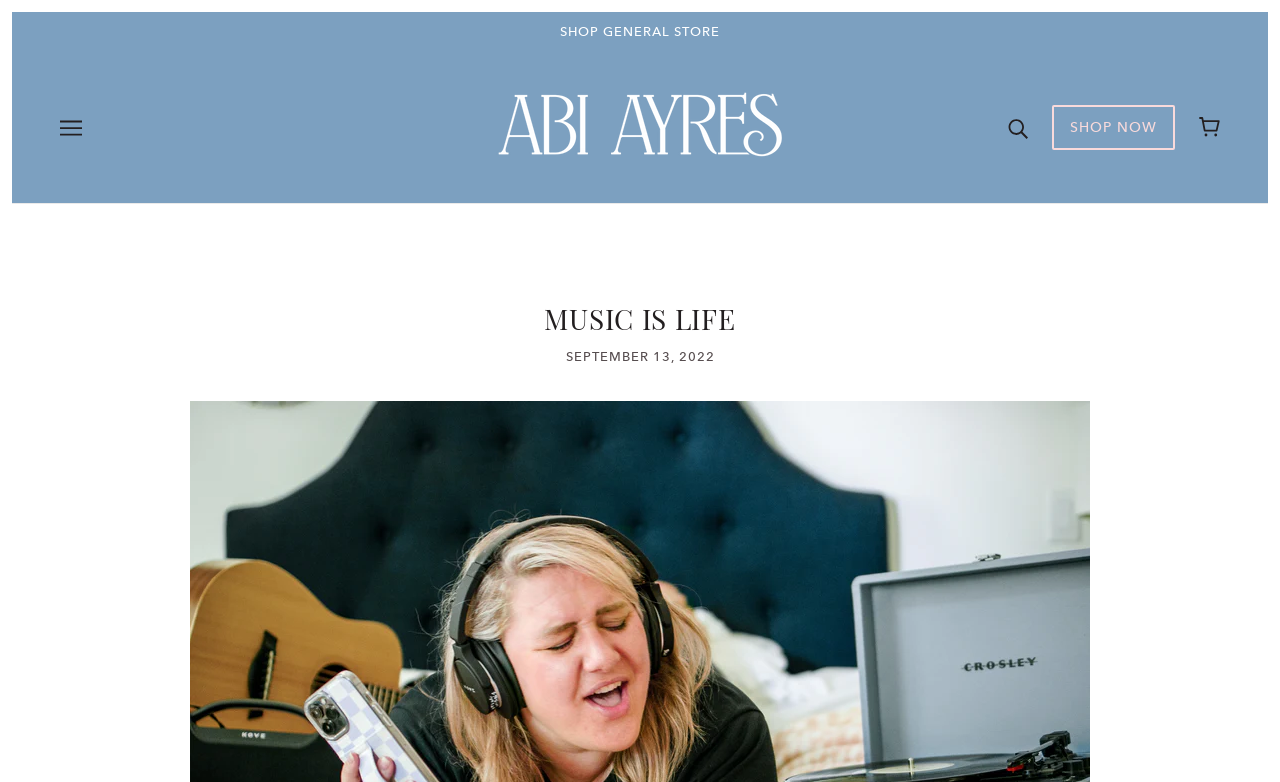Please give a succinct answer using a single word or phrase:
How many images are there in the top navigation bar?

4